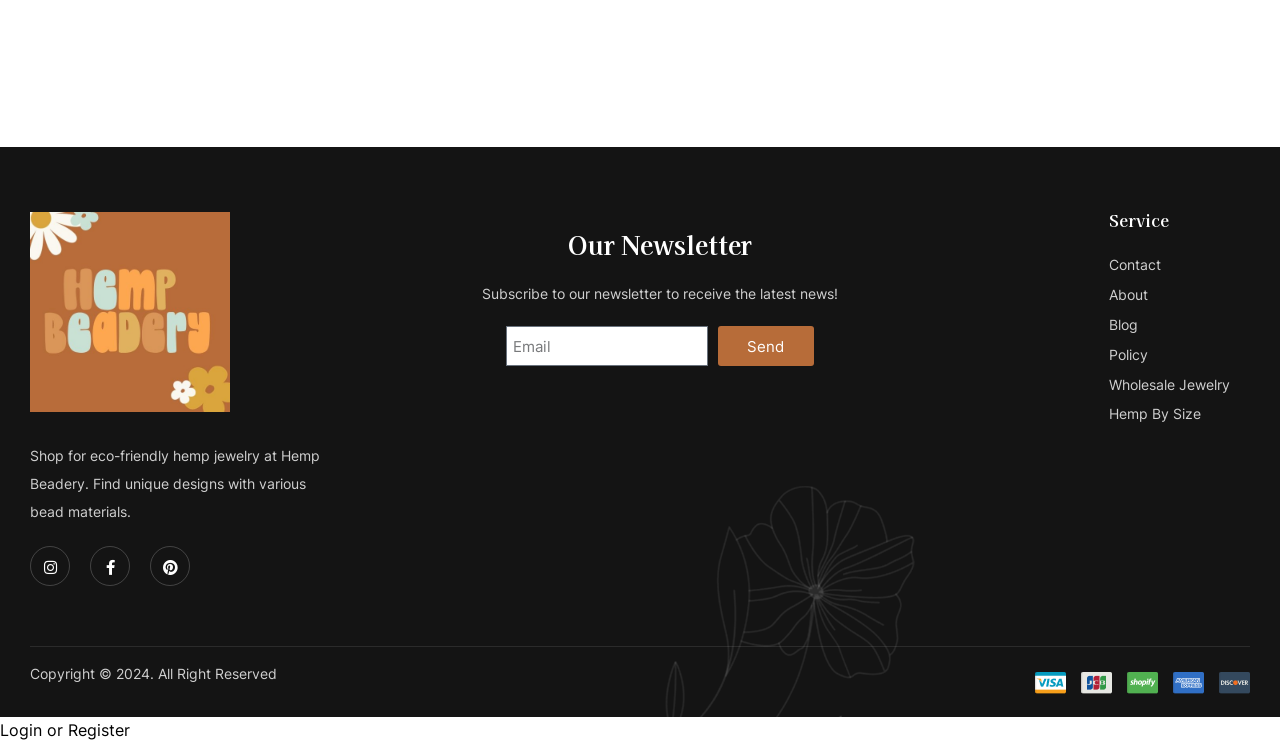Please answer the following question using a single word or phrase: 
What is required to subscribe to the newsletter?

Email